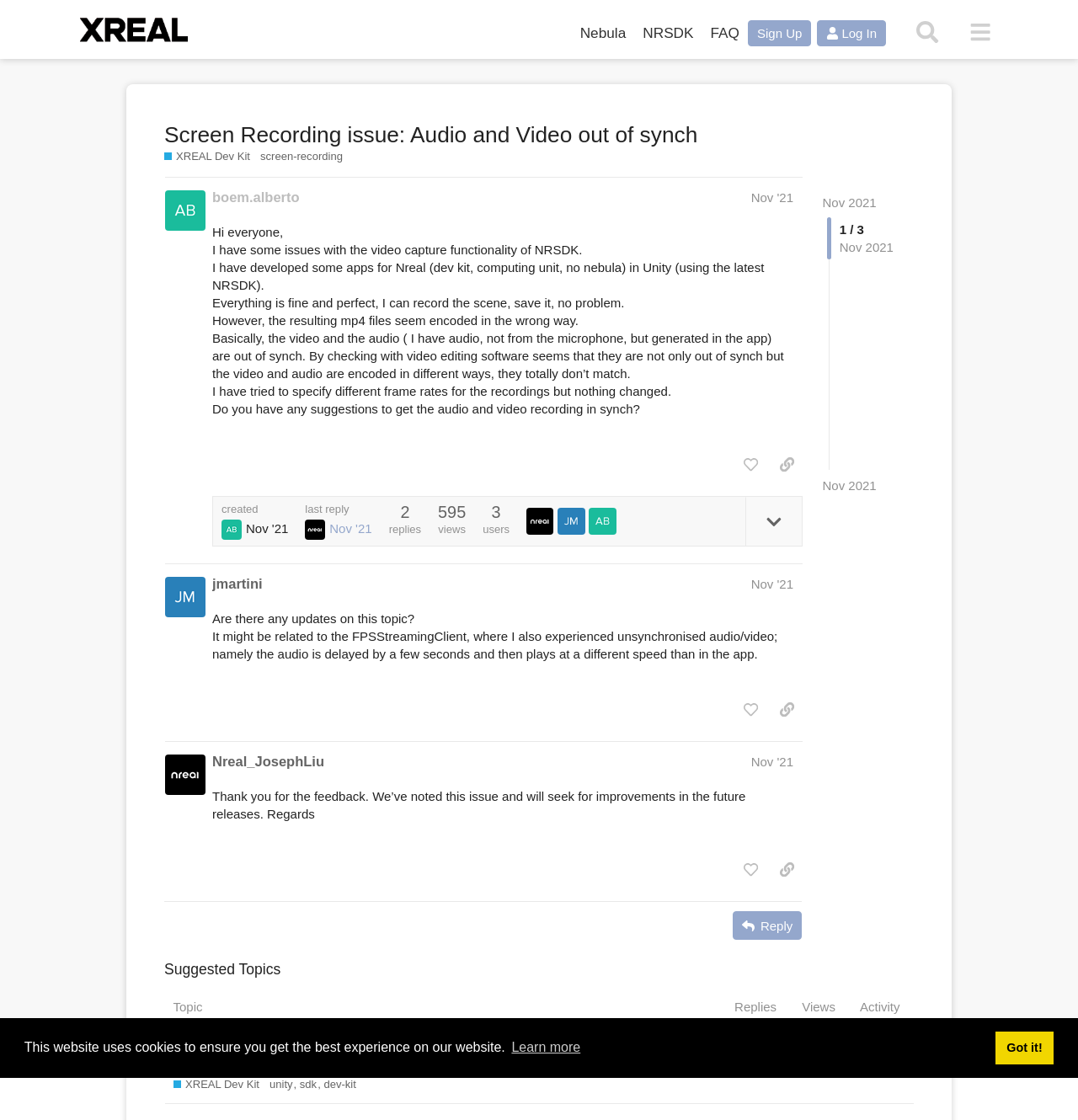What is the date of the last reply in this topic?
Refer to the image and provide a thorough answer to the question.

I examined the last post and found the date 'Nov 23, 2021' mentioned, which indicates the date of the last reply in this topic.